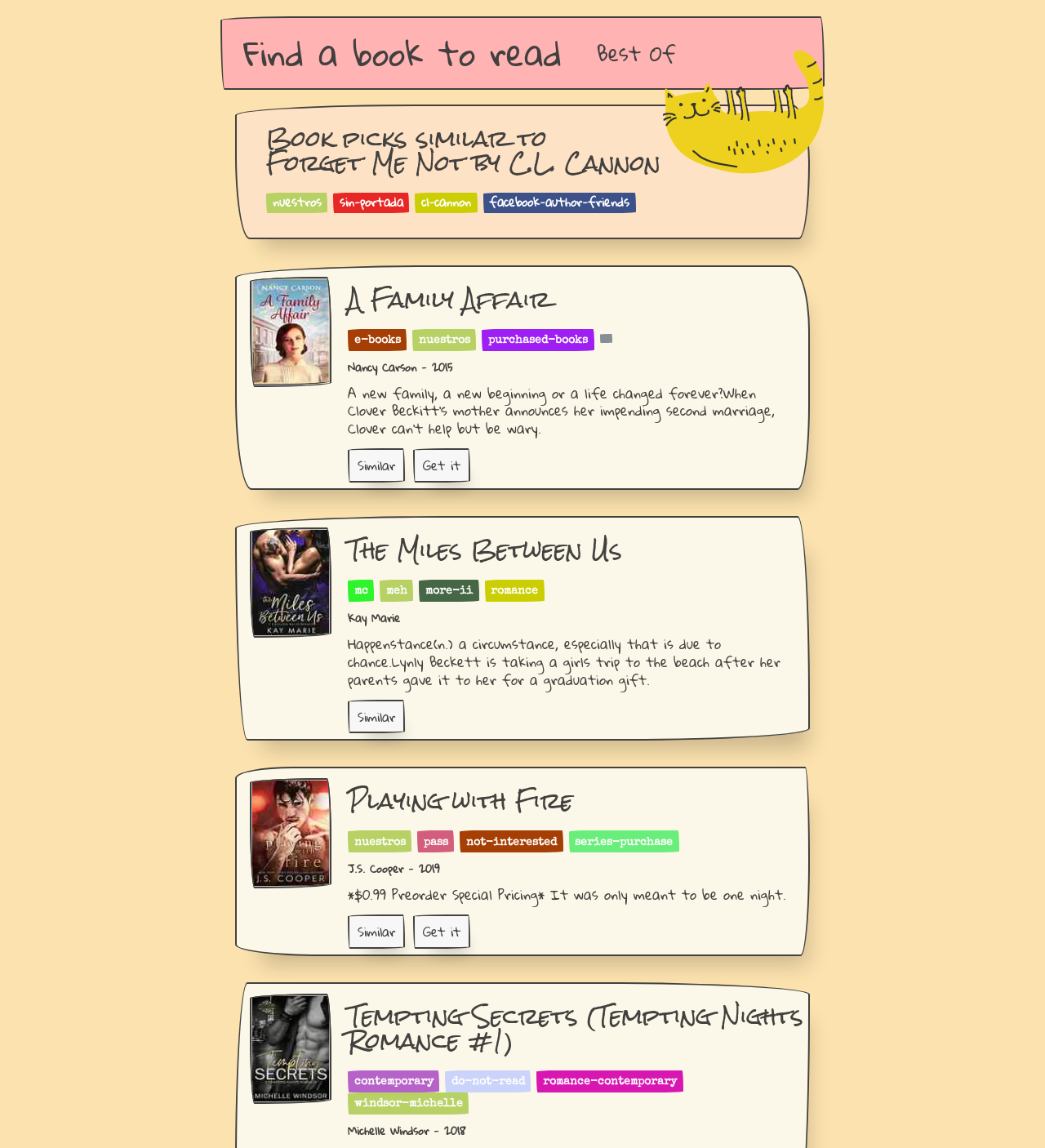Please provide a short answer using a single word or phrase for the question:
What is the genre of the second book?

Romance